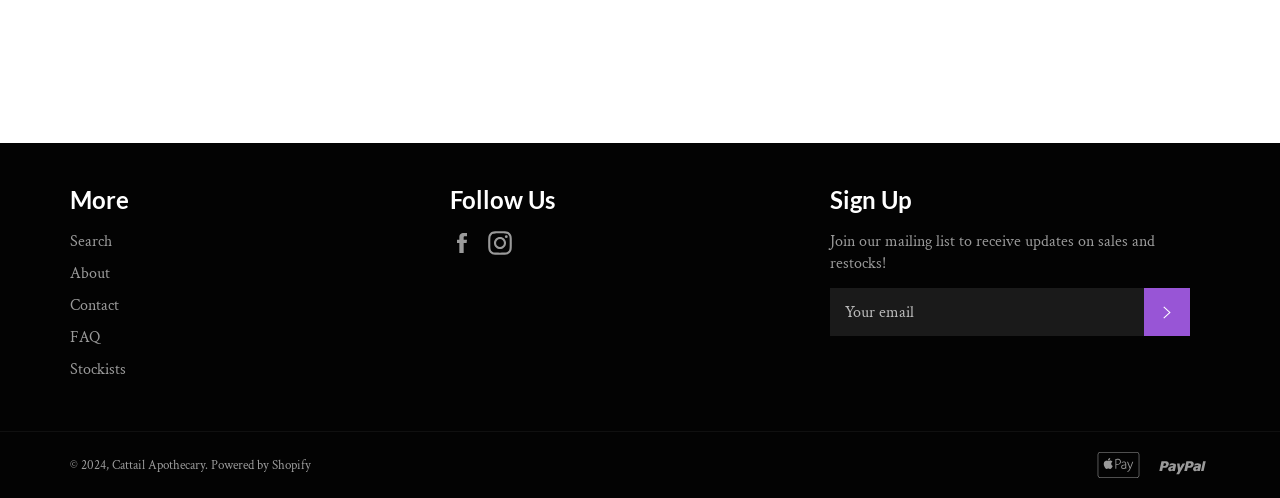Identify the bounding box coordinates of the section that should be clicked to achieve the task described: "Follow us on Facebook".

[0.352, 0.464, 0.378, 0.512]